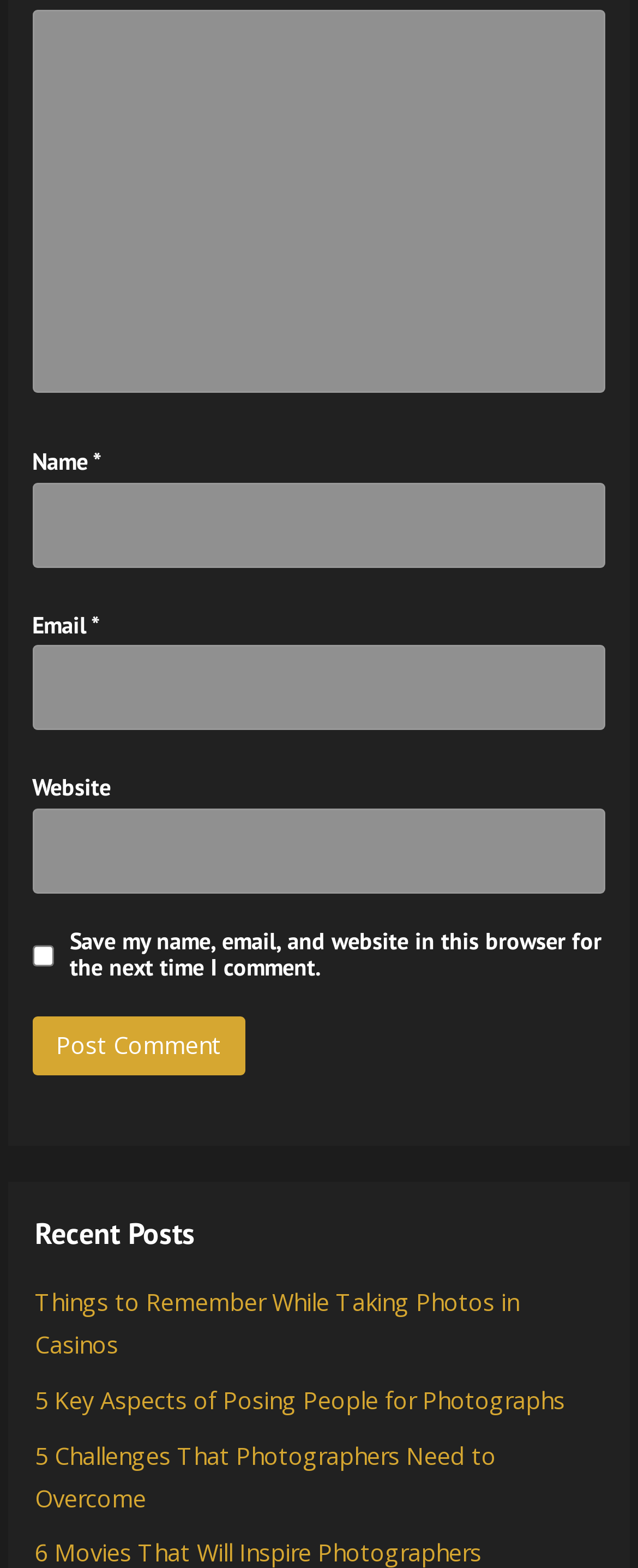What is the first field in the comment form?
Carefully analyze the image and provide a thorough answer to the question.

The first field in the comment form is 'Comment' because the first textbox element has the OCR text 'Comment' and is required.